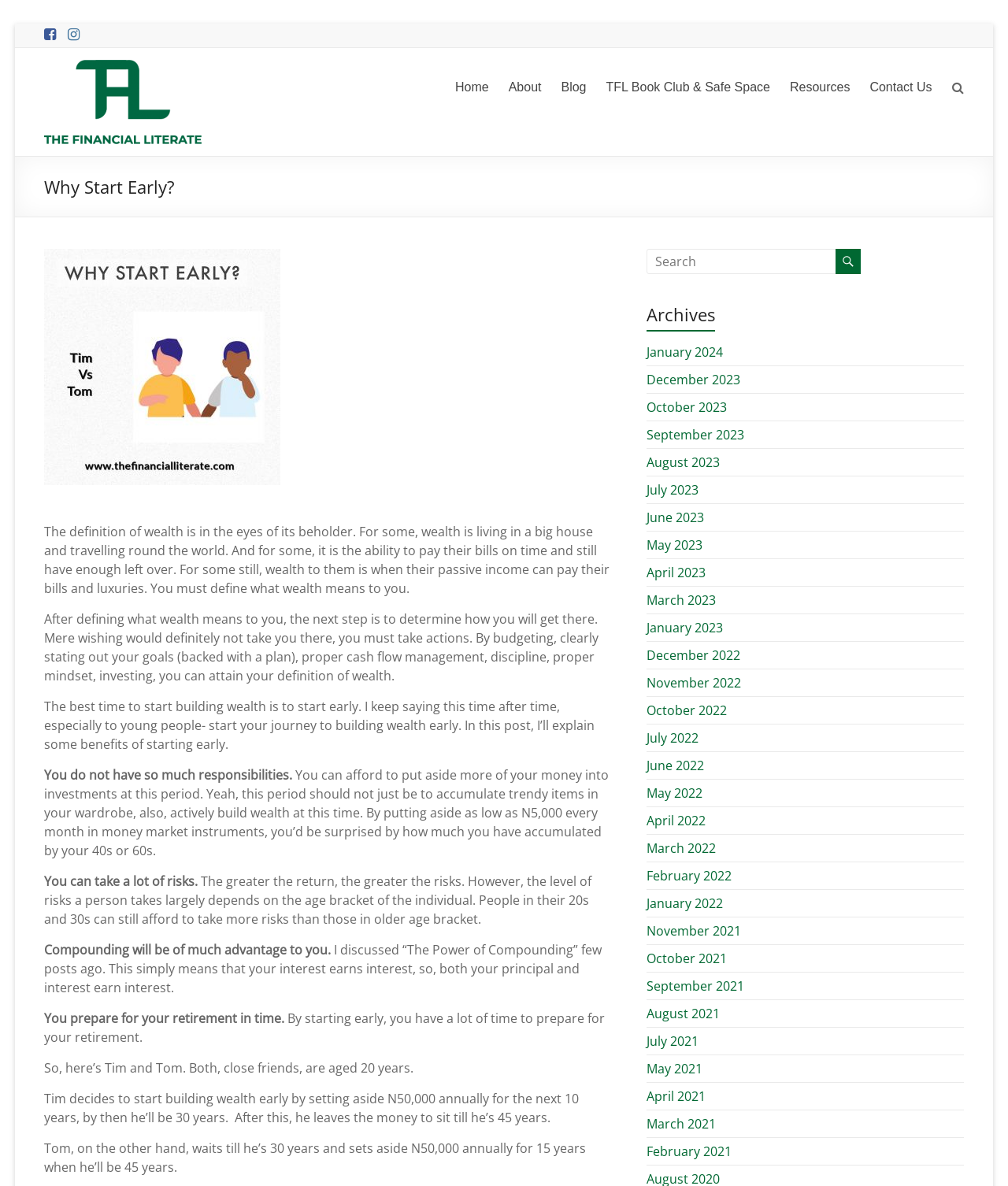Please find and report the primary heading text from the webpage.

Why Start Early?